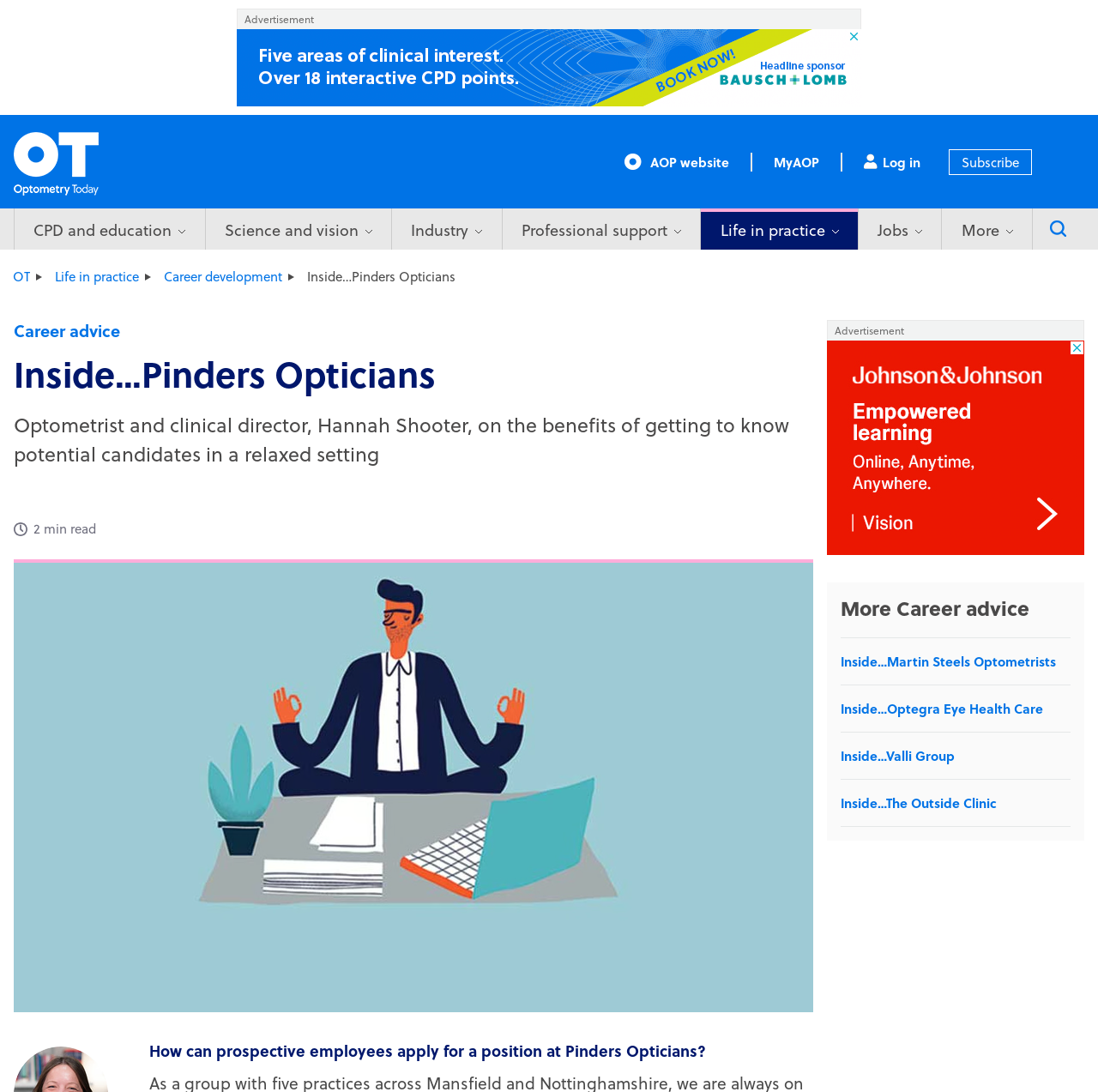Identify the bounding box coordinates of the section that should be clicked to achieve the task described: "Open search".

None